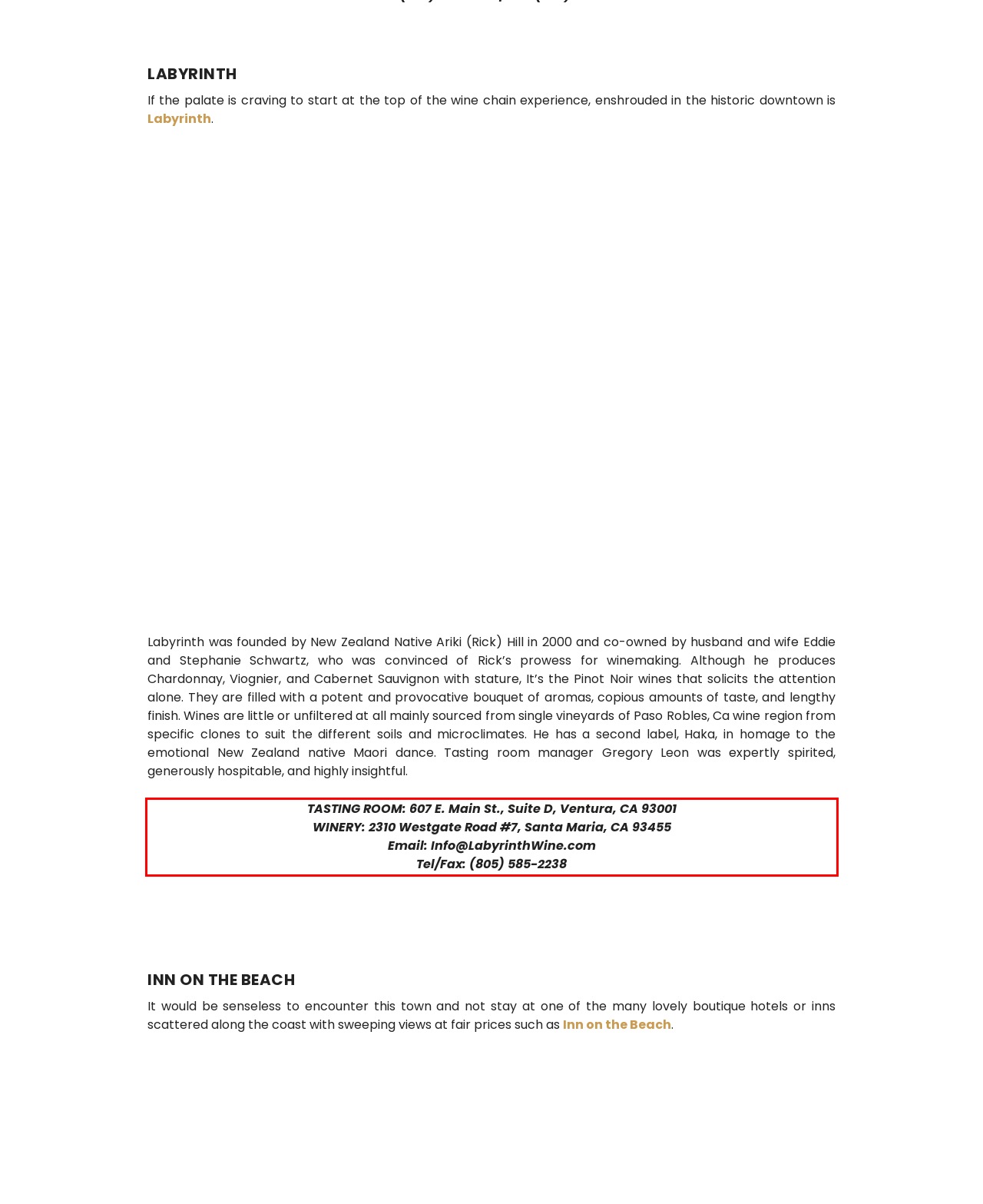Please use OCR to extract the text content from the red bounding box in the provided webpage screenshot.

TASTING ROOM: 607 E. Main St., Suite D, Ventura, CA 93001 WINERY: 2310 Westgate Road #7, Santa Maria, CA 93455 Email: Info@LabyrinthWine.com Tel/Fax: (805) 585-2238